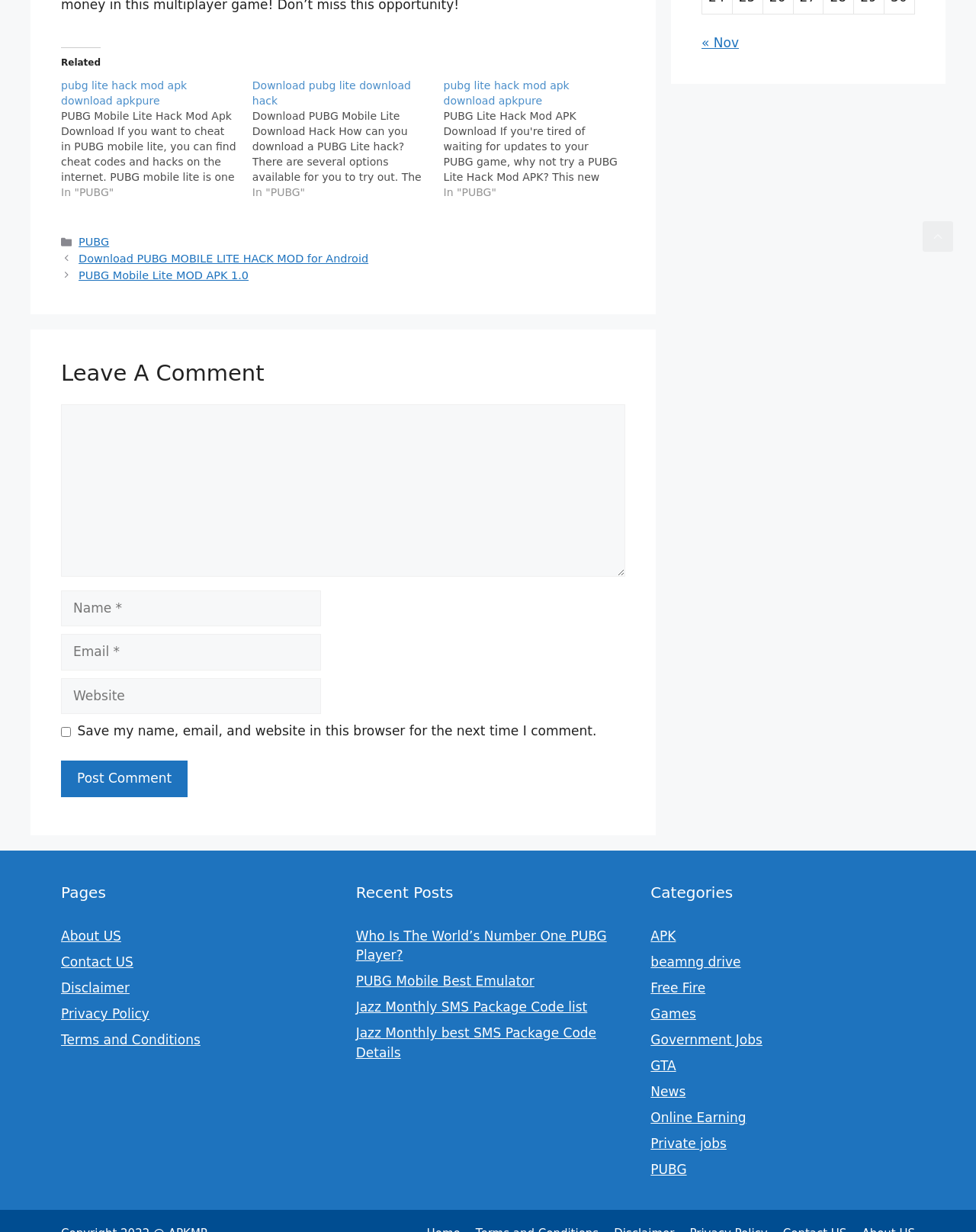Please find the bounding box coordinates of the clickable region needed to complete the following instruction: "Click on the 'Post Comment' button". The bounding box coordinates must consist of four float numbers between 0 and 1, i.e., [left, top, right, bottom].

[0.062, 0.618, 0.192, 0.647]